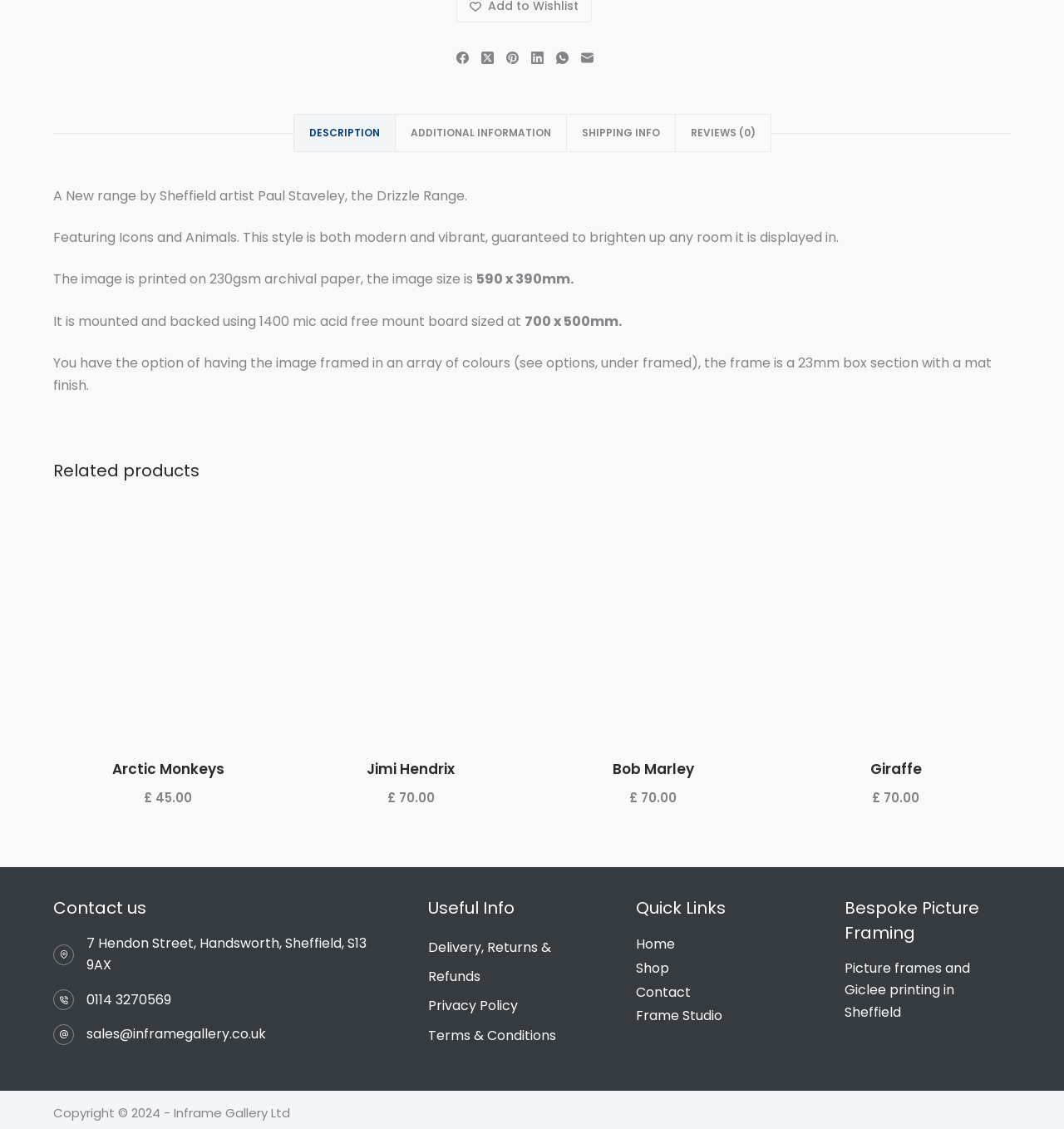Identify the bounding box coordinates of the region that needs to be clicked to carry out this instruction: "View product details of Arctic Monkeys". Provide these coordinates as four float numbers ranging from 0 to 1, i.e., [left, top, right, bottom].

[0.05, 0.45, 0.266, 0.654]